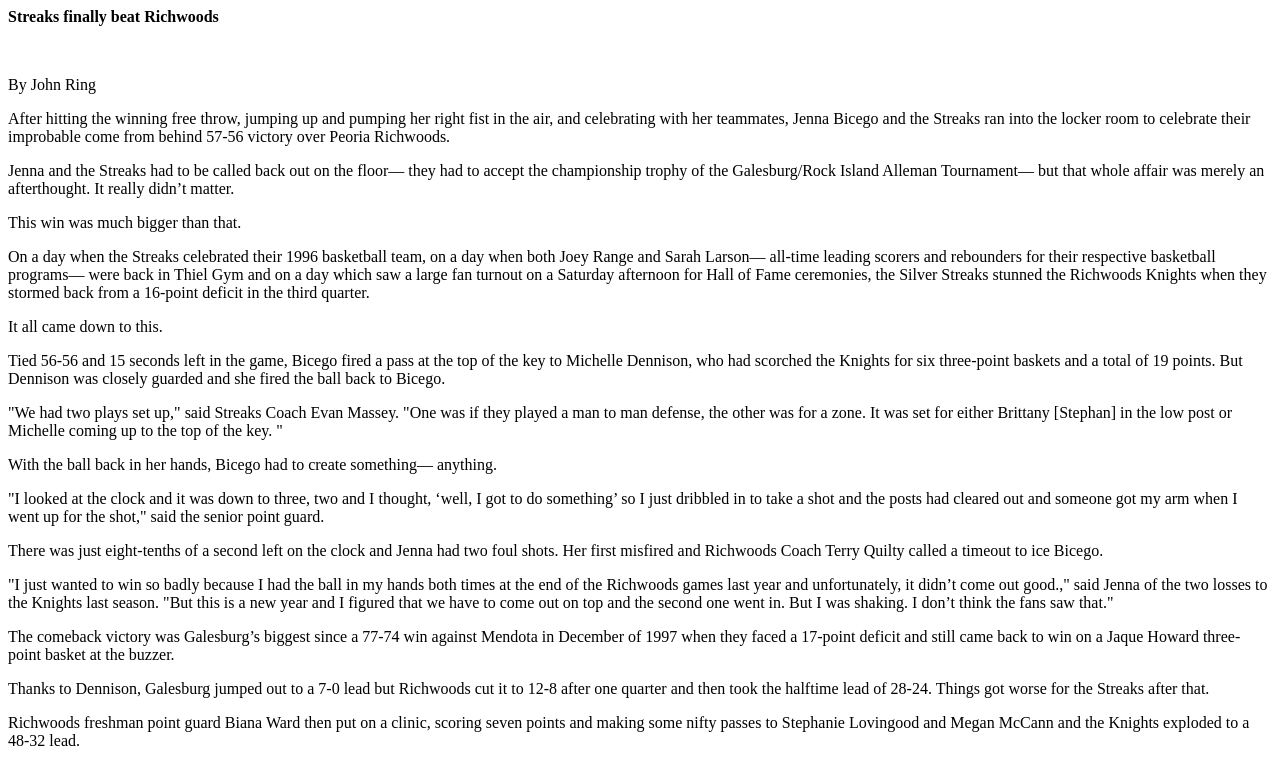Using a single word or phrase, answer the following question: 
What was the deficit the Streaks faced in the third quarter?

16 points